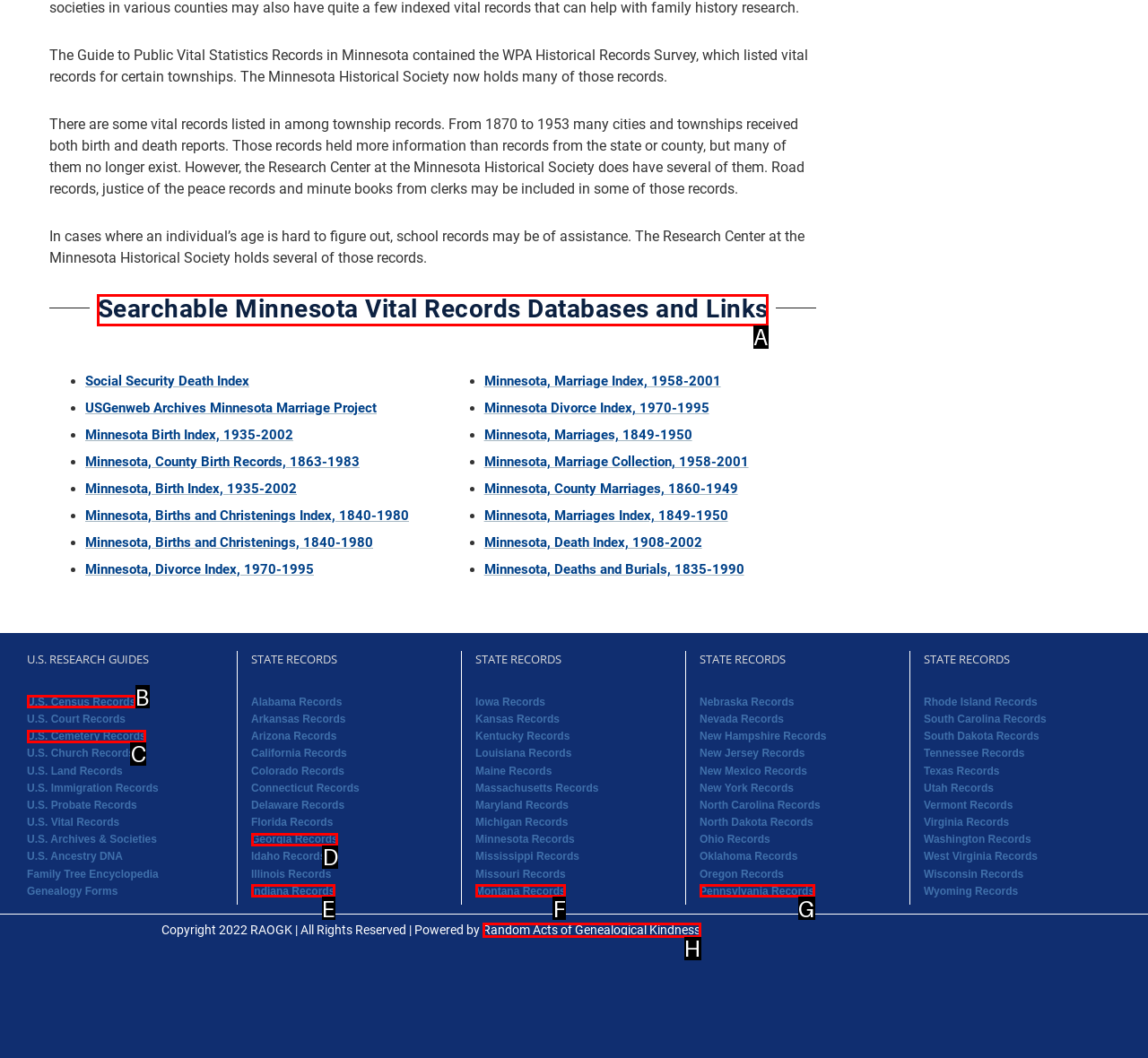To execute the task: Search Minnesota Vital Records Databases and Links, which one of the highlighted HTML elements should be clicked? Answer with the option's letter from the choices provided.

A